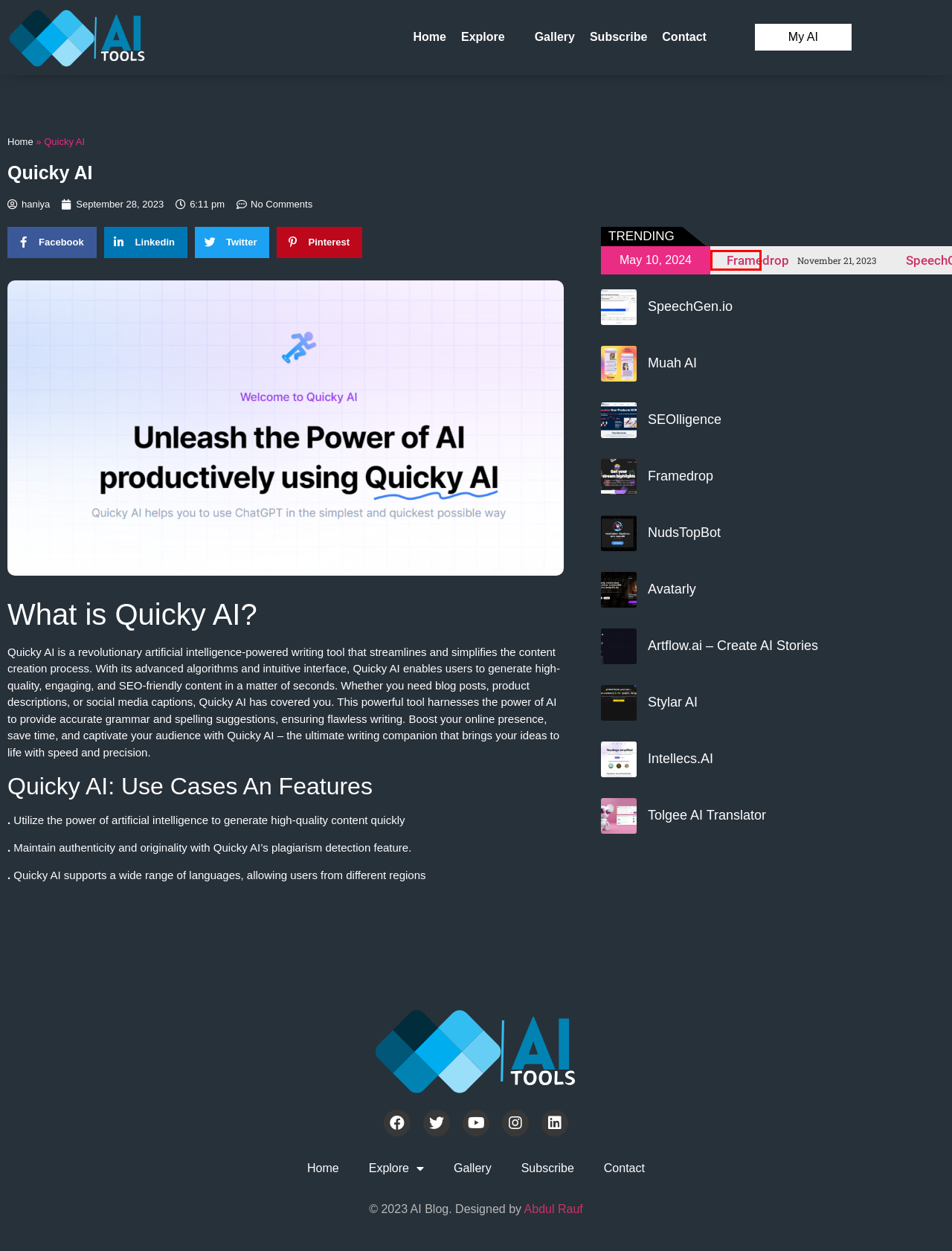With the provided screenshot showing a webpage and a red bounding box, determine which webpage description best fits the new page that appears after clicking the element inside the red box. Here are the options:
A. News - AI Blog
B. Muah AI - AI Blog
C. Contact - AI Blog
D. Home - AI Blog
E. Avatarly - AI Blog
F. SEOlligence - AI Blog
G. Artflow.ai – Create AI Stories - AI Blog
H. haniya, Author at AI Blog

B